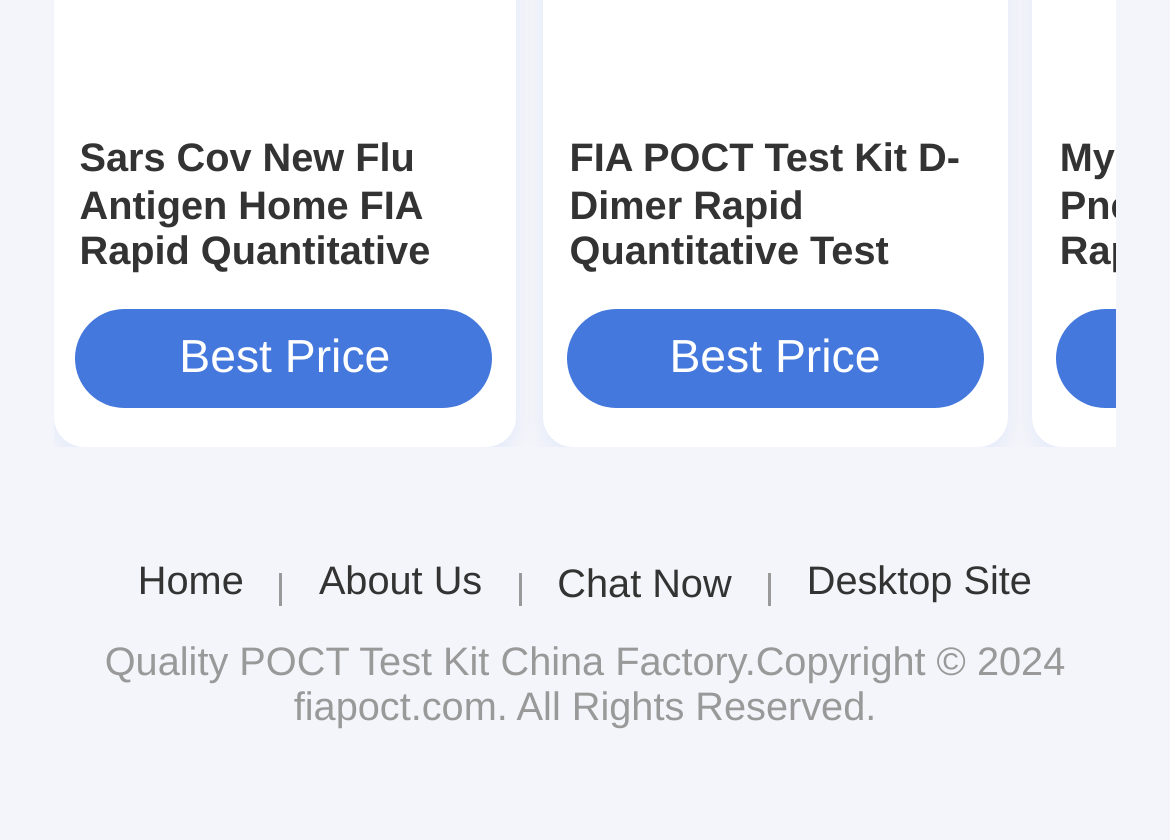Answer succinctly with a single word or phrase:
What is the category of the 'POCT Test Kit' link?

Quality